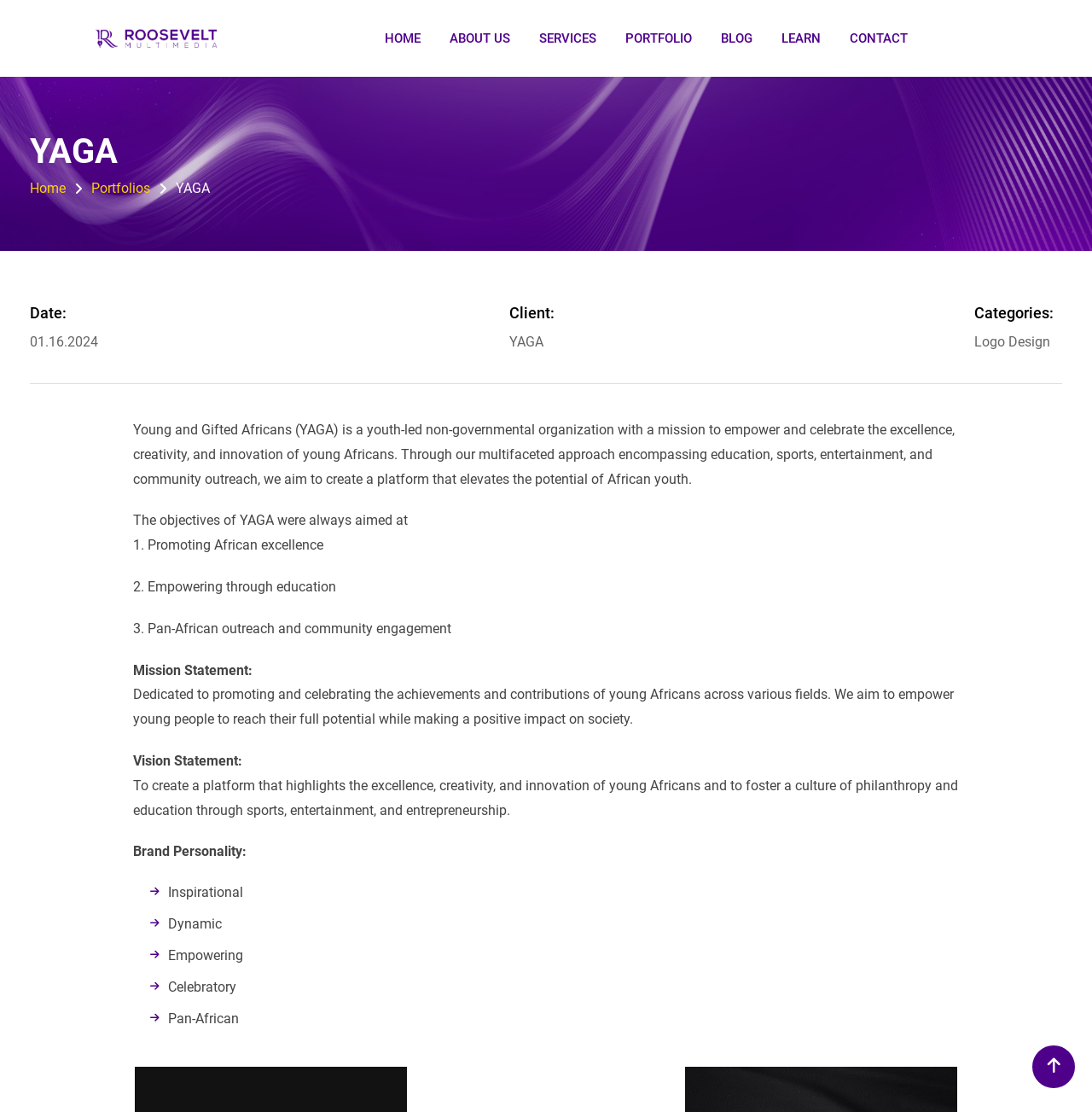Please identify the bounding box coordinates of where to click in order to follow the instruction: "Click on the HOME link".

[0.341, 0.0, 0.397, 0.069]